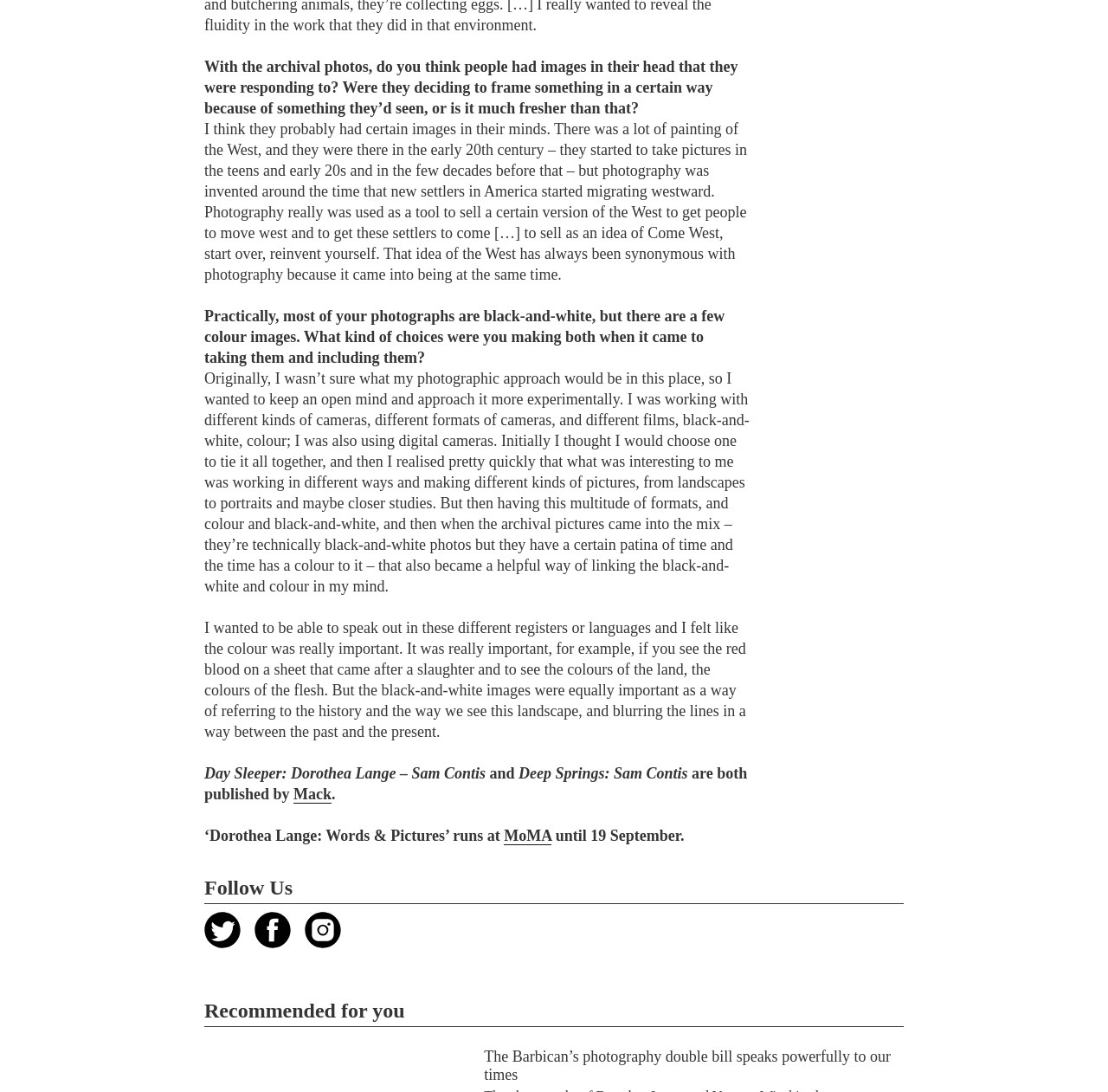Who is the photographer mentioned in the article?
Answer the question with a single word or phrase derived from the image.

Sam Contis